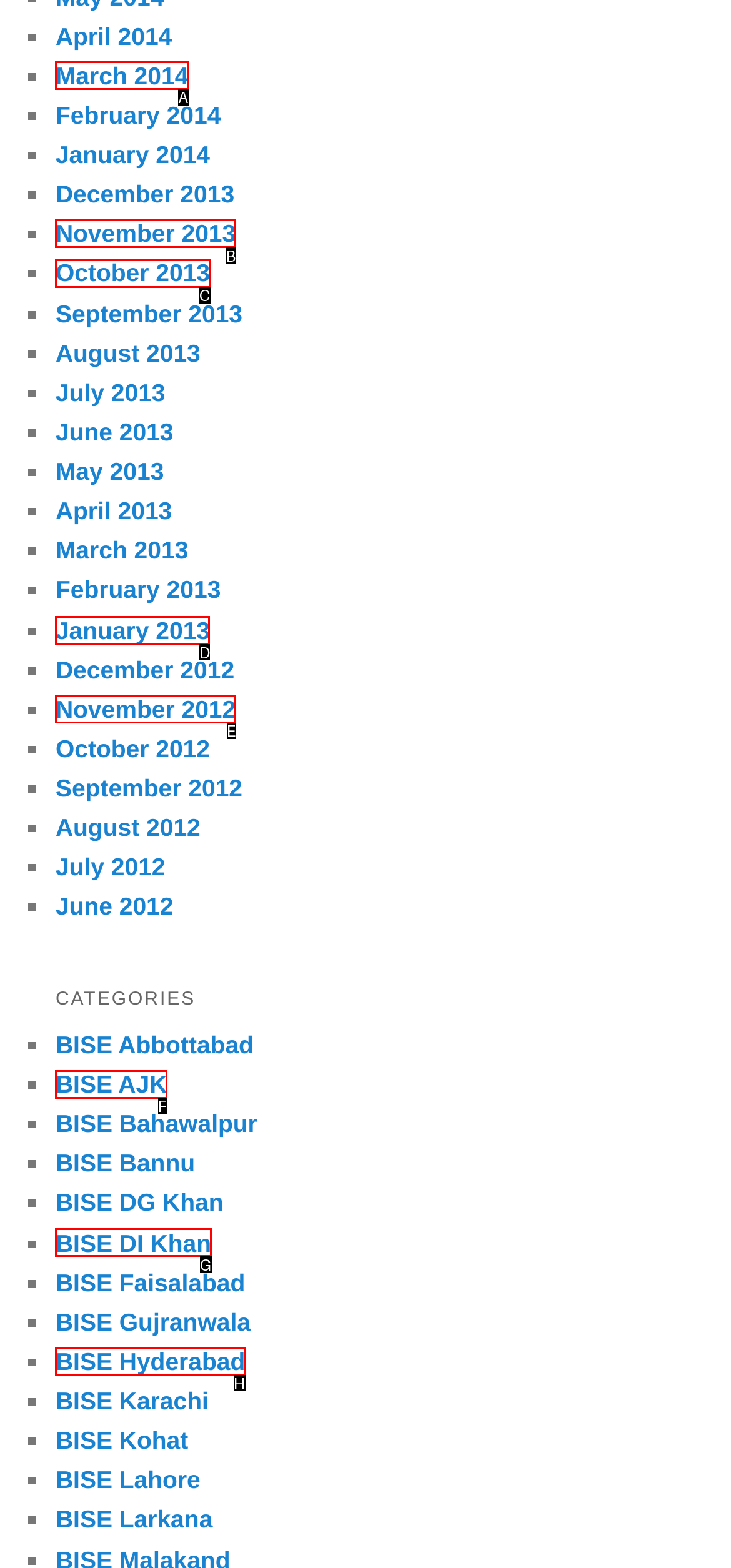Point out the letter of the HTML element you should click on to execute the task: Share on Facebook
Reply with the letter from the given options.

None